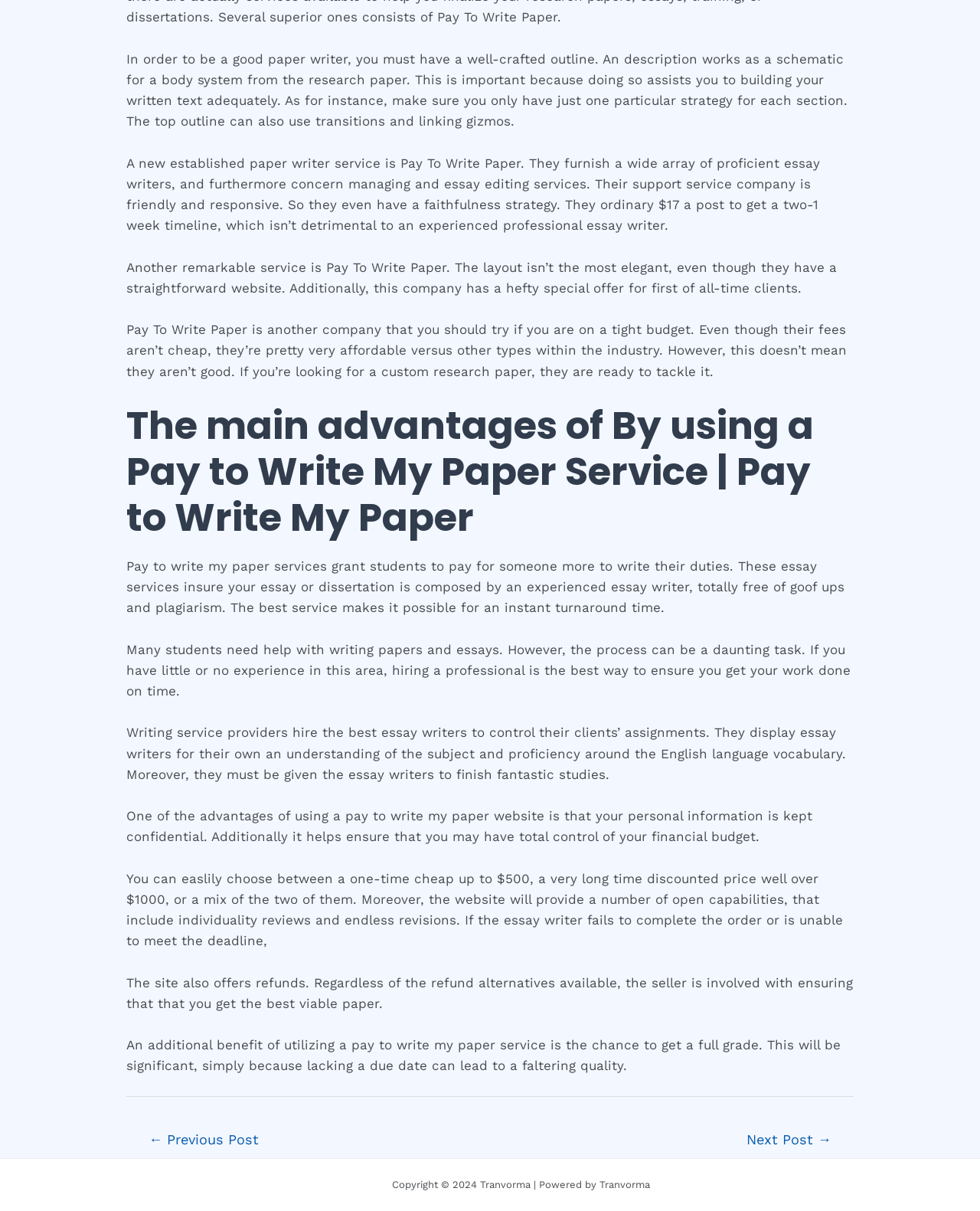What is the main advantage of using a pay to write my paper service?
From the details in the image, answer the question comprehensively.

According to the webpage, one of the advantages of using a pay to write my paper service is that your personal information is kept confidential, as mentioned in the text 'One of the advantages of using a pay to write my paper website is that your personal information is kept confidential.'